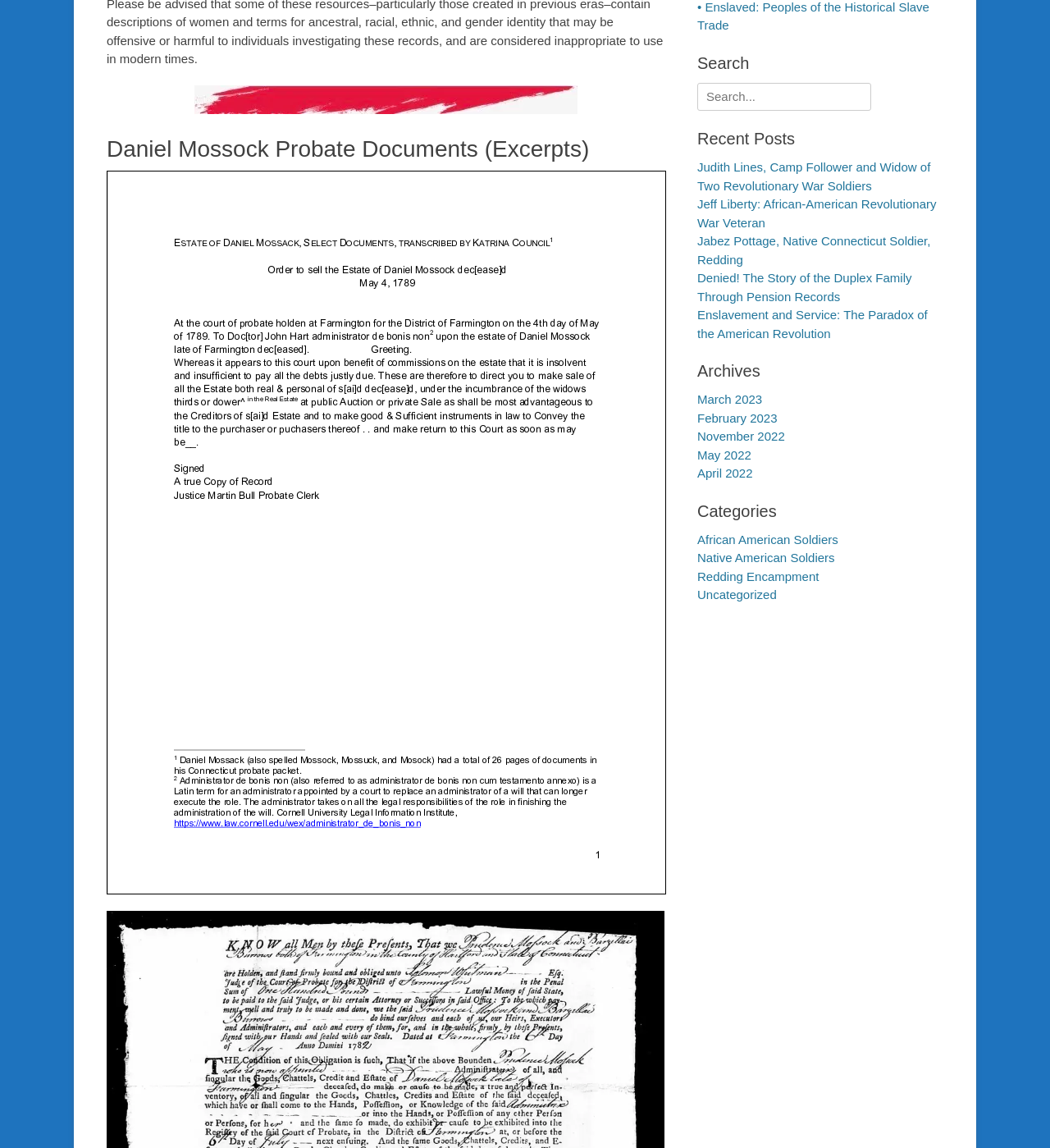Predict the bounding box of the UI element that fits this description: "Native American Soldiers".

[0.664, 0.48, 0.795, 0.492]